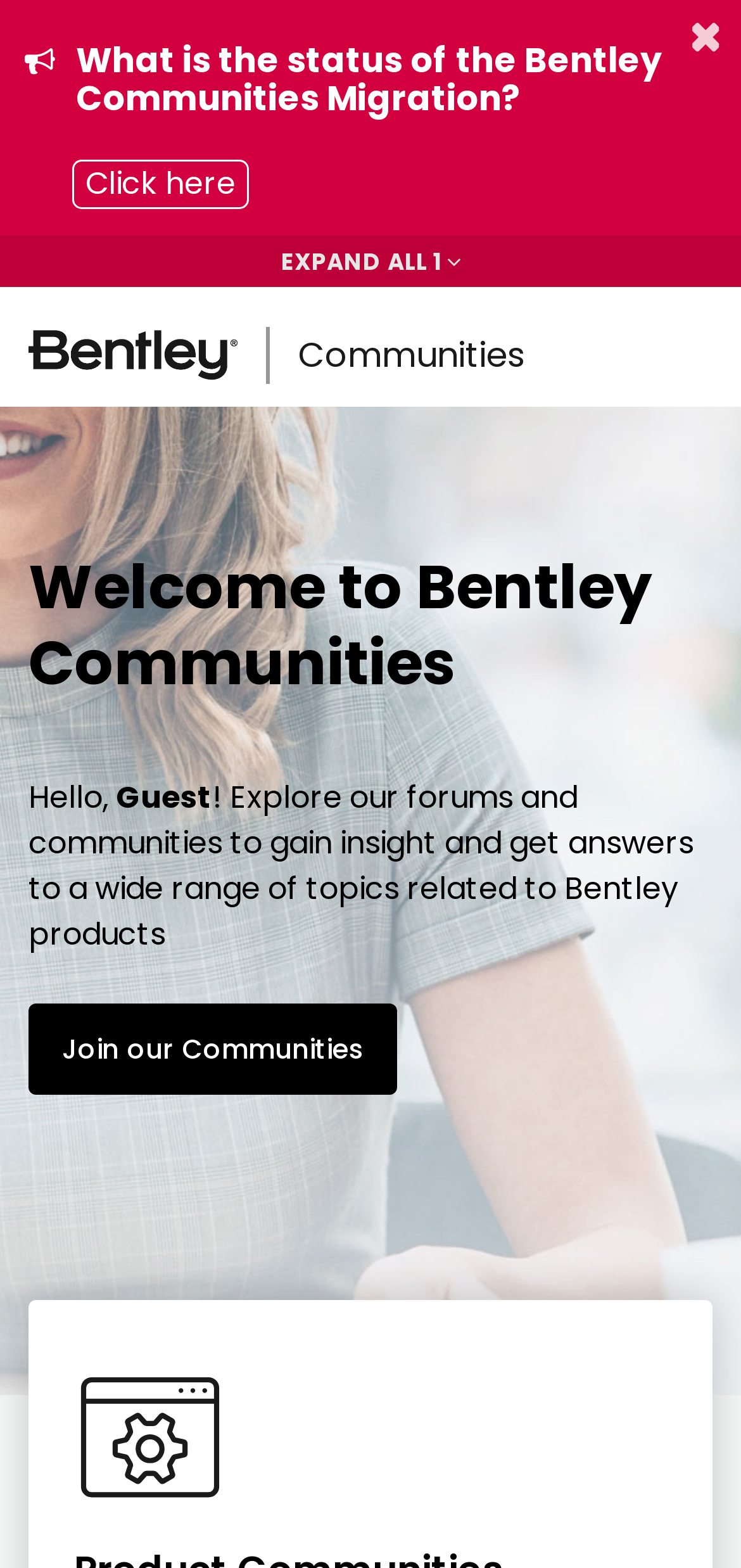What is the main topic of the webpage?
Analyze the screenshot and provide a detailed answer to the question.

The webpage has a heading 'Welcome to Bentley Communities' and several links and buttons related to communities, suggesting that the main topic of the webpage is Bentley Communities.